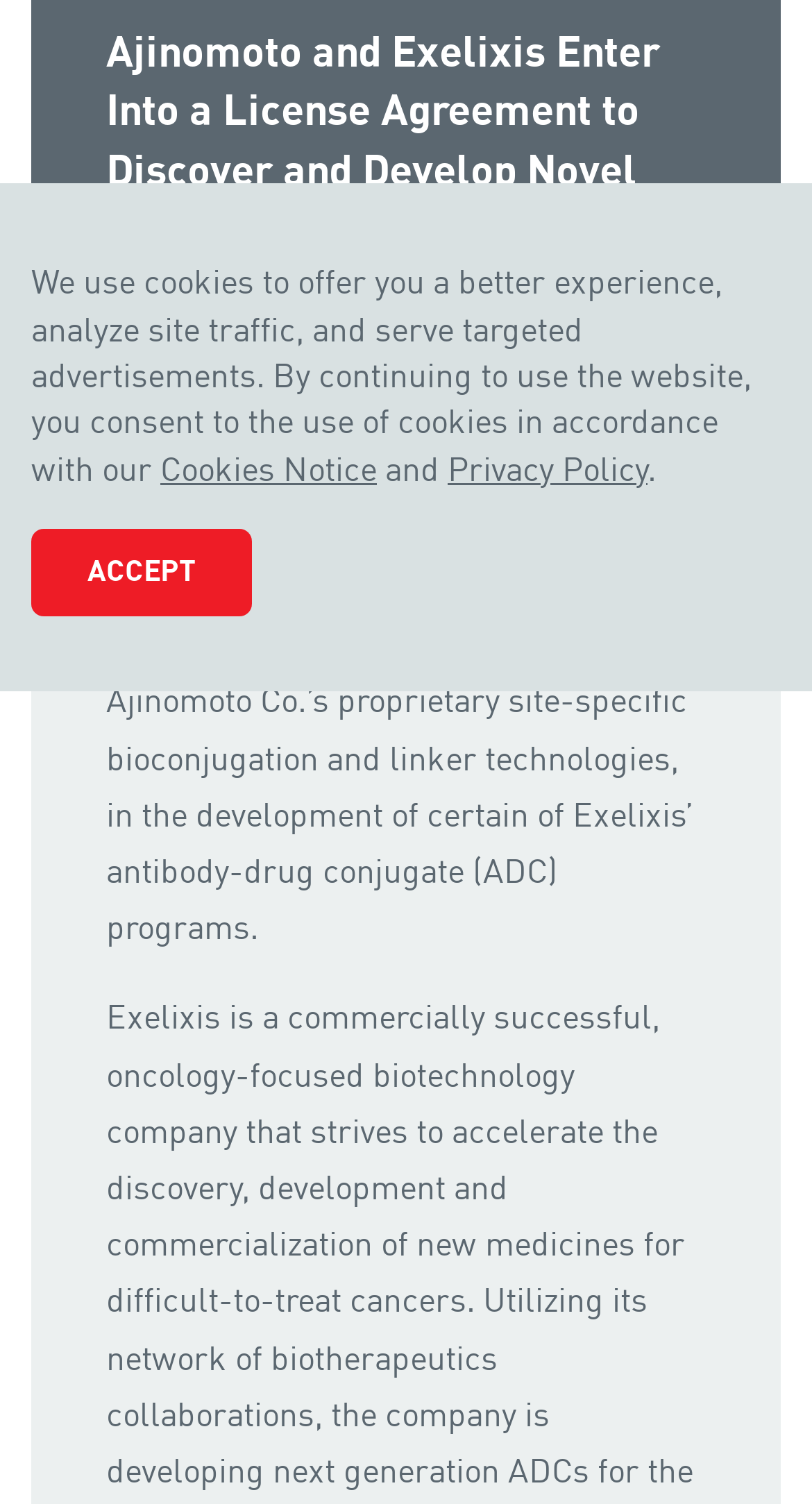Determine the bounding box coordinates for the HTML element described here: "ACCEPT".

[0.038, 0.352, 0.31, 0.41]